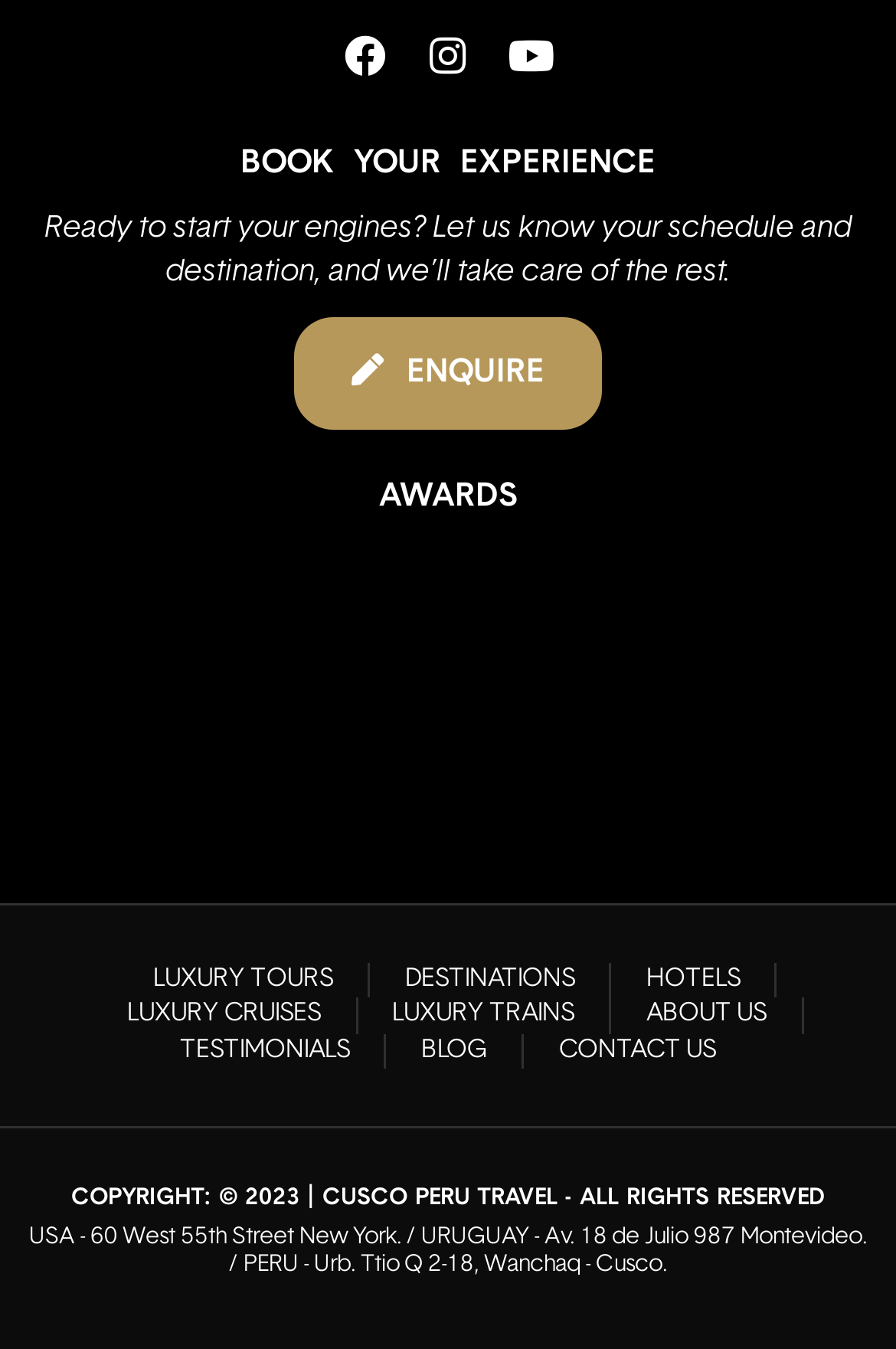Bounding box coordinates should be provided in the format (top-left x, top-left y, bottom-right x, bottom-right y) with all values between 0 and 1. Identify the bounding box for this UI element: LUXURY TRAINS

[0.438, 0.74, 0.641, 0.766]